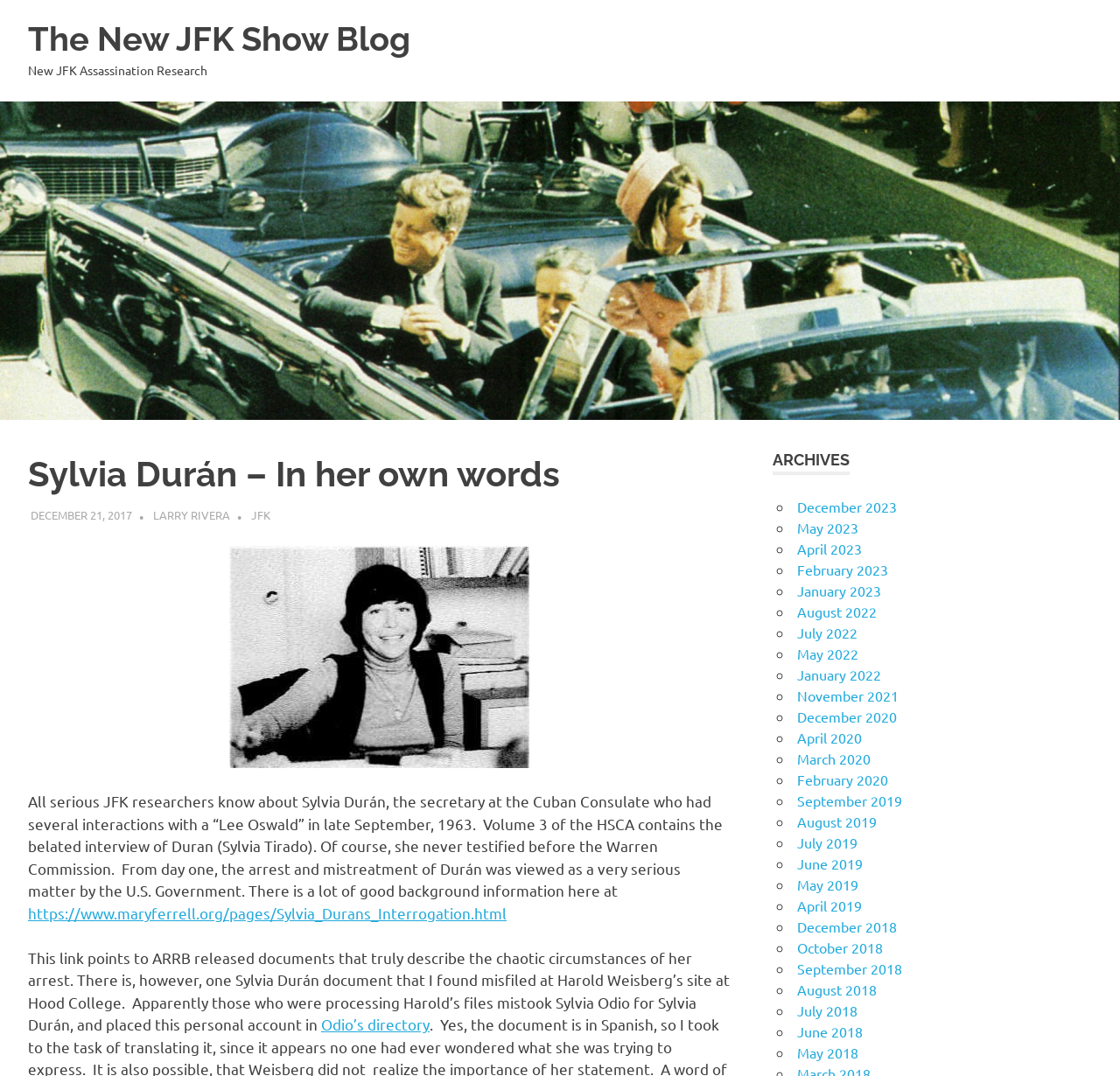What is the name of the website mentioned in the link?
Based on the screenshot, respond with a single word or phrase.

Mary Ferrell